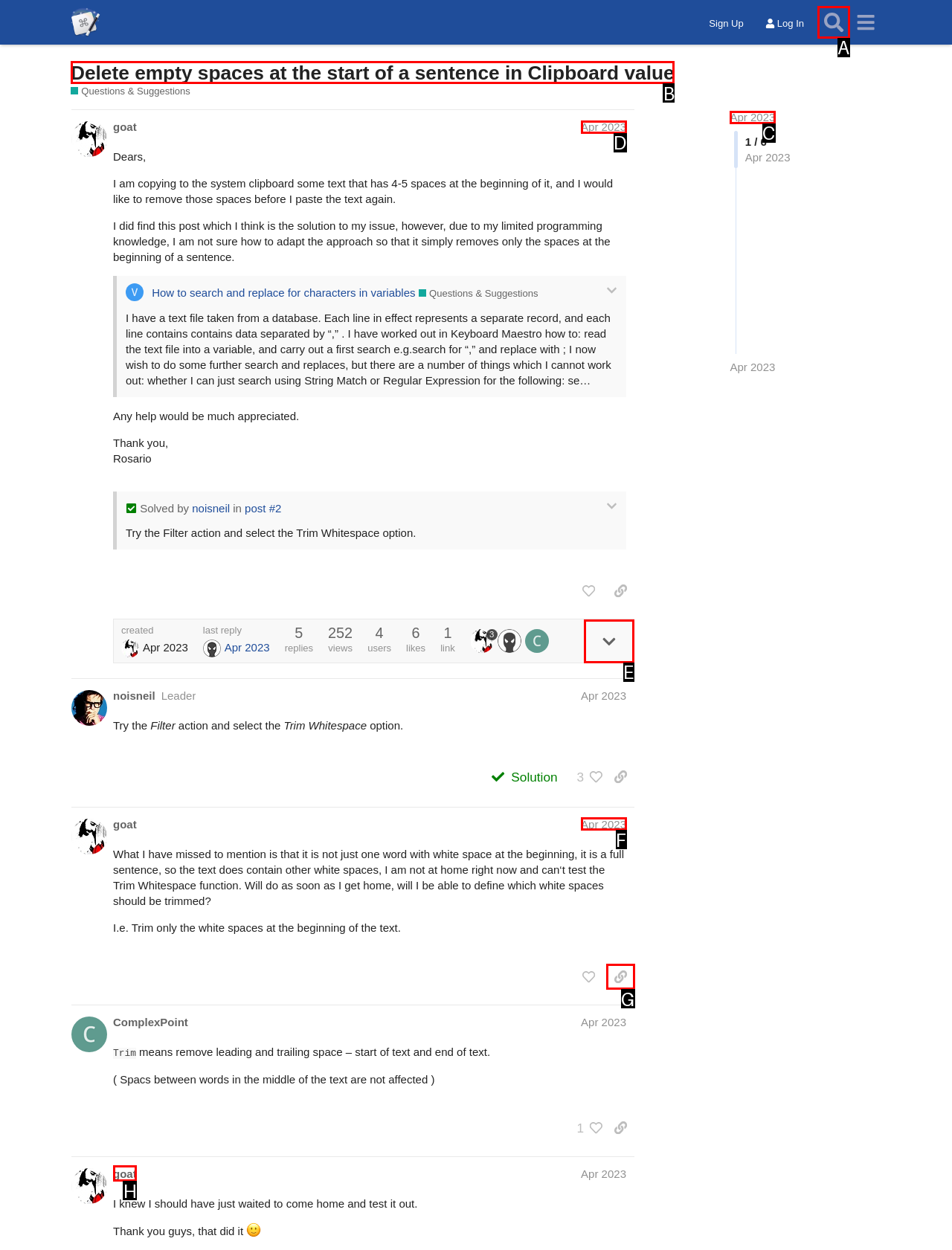Based on the description: Exterior Connection, select the HTML element that best fits. Reply with the letter of the correct choice from the options given.

None